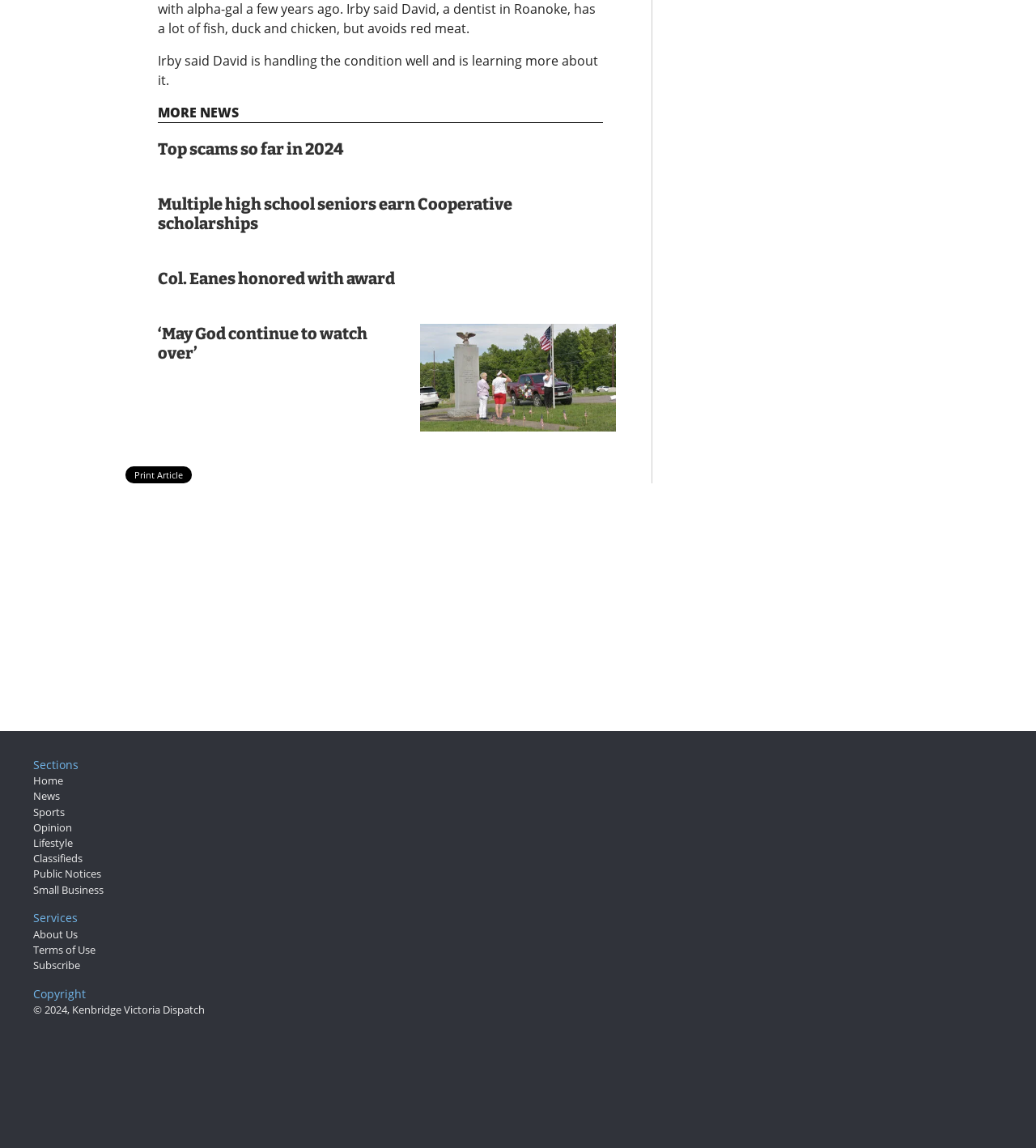How many news articles are listed on this webpage?
Please answer the question with as much detail and depth as you can.

By counting the number of headings and links in the article section, I can see that there are four news articles listed on this webpage, with titles such as 'Top scams so far in 2024', 'Multiple high school seniors earn Cooperative scholarships', 'Col. Eanes honored with award', and '‘May God continue to watch over’’.